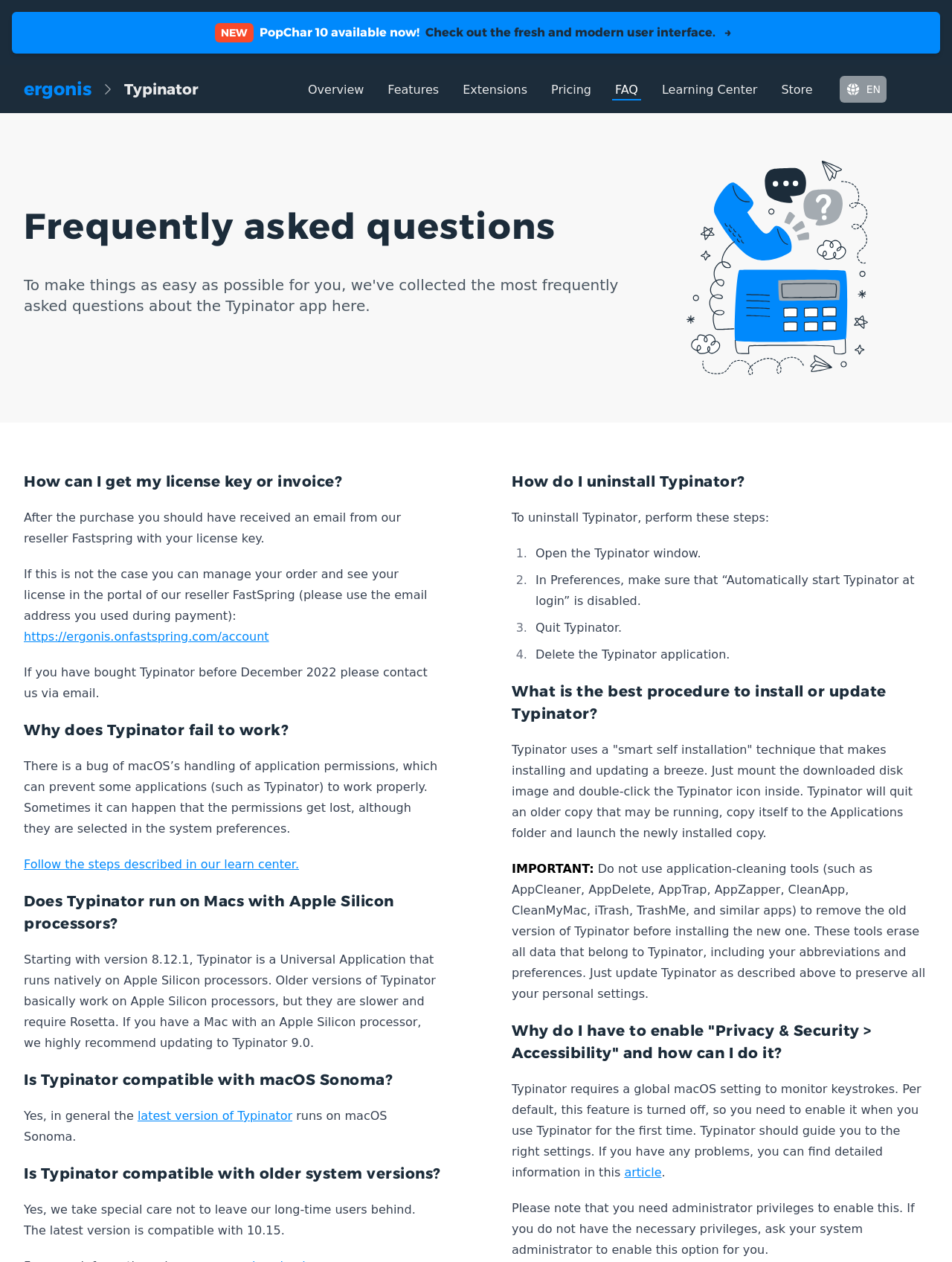Observe the image and answer the following question in detail: What is the latest version of Typinator that runs on Apple Silicon processors?

According to the FAQ 'Does Typinator run on Macs with Apple Silicon processors?', the latest version of Typinator that runs on Apple Silicon processors is 8.12.1.